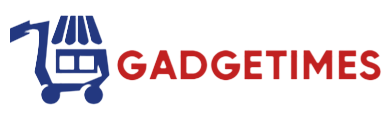Respond to the question below with a single word or phrase: What is the suggested focus of the website?

Gadgets, tech news, or product reviews